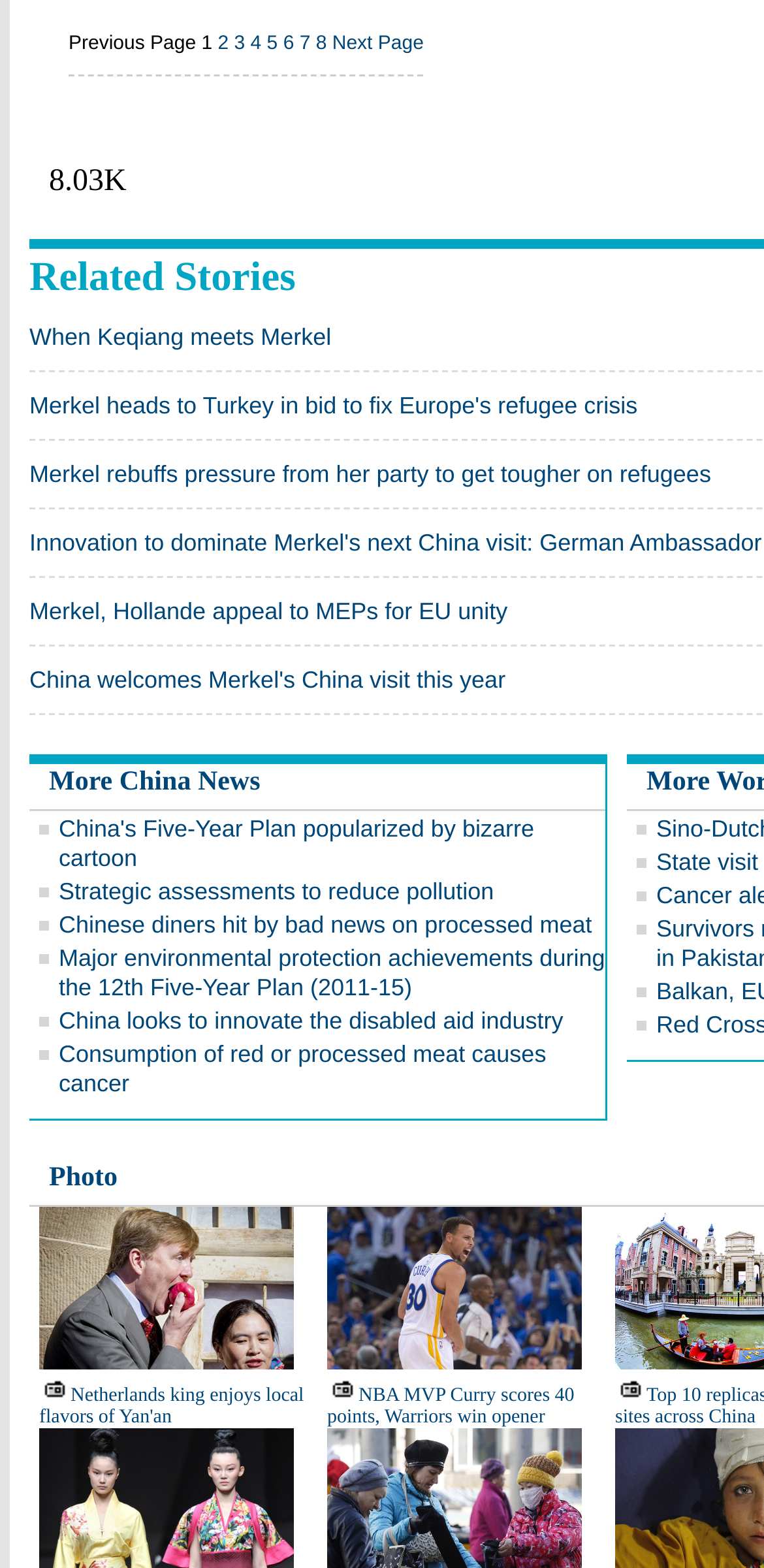Determine the bounding box coordinates of the region to click in order to accomplish the following instruction: "Read 'Netherlands king enjoys local flavors of Yan'an'". Provide the coordinates as four float numbers between 0 and 1, specifically [left, top, right, bottom].

[0.051, 0.883, 0.398, 0.911]